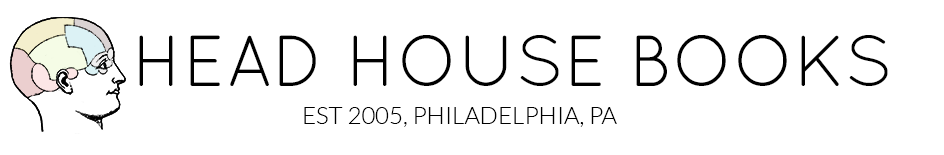Where is the bookstore located?
Using the image, elaborate on the answer with as much detail as possible.

The tagline 'EST 2005, PHILADELPHIA, PA' at the bottom of the logo suggests that the bookstore is located in Philadelphia, Pennsylvania, and was established in 2005.